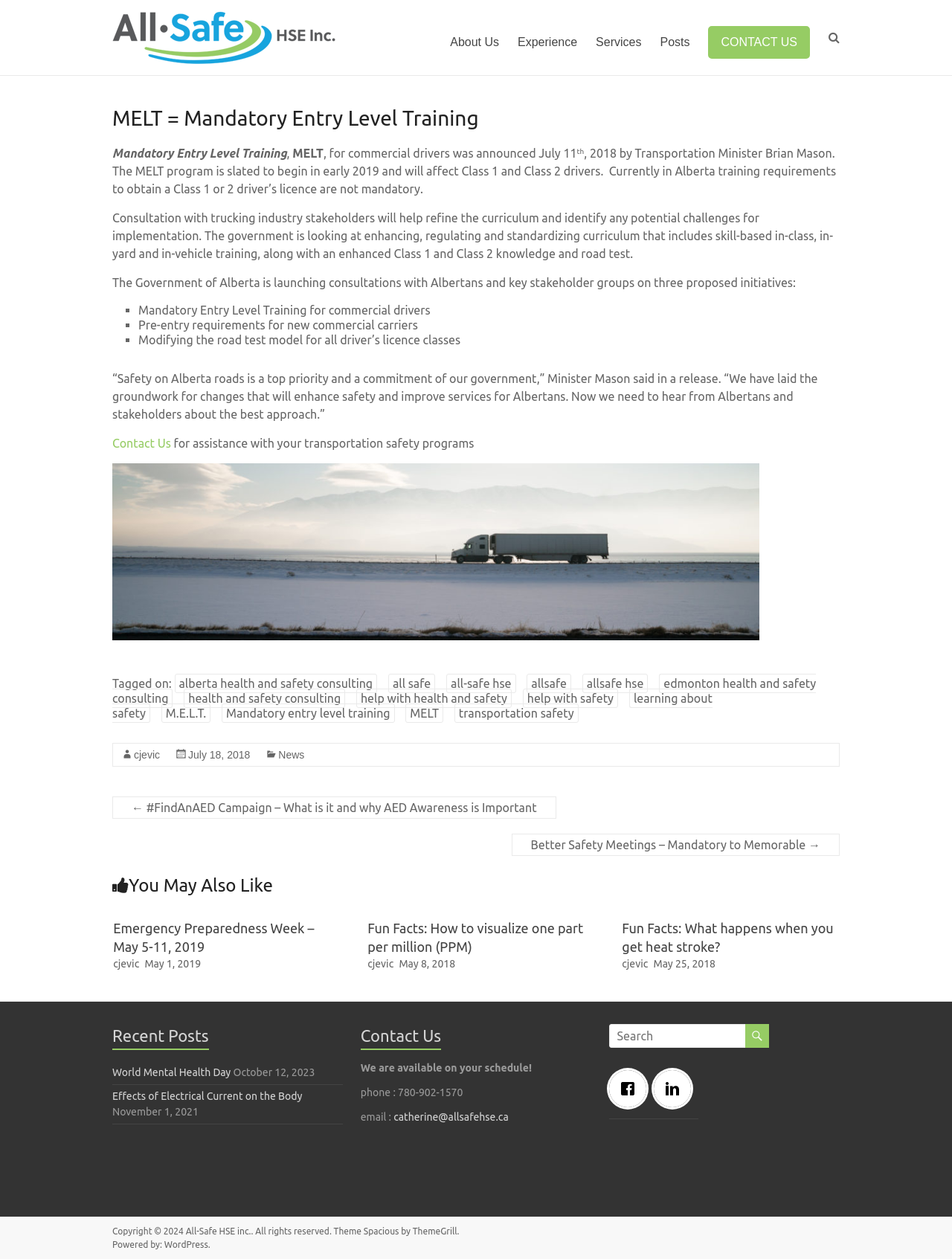Provide a short answer using a single word or phrase for the following question: 
What is the date of the article about Emergency Preparedness Week?

May 1, 2019